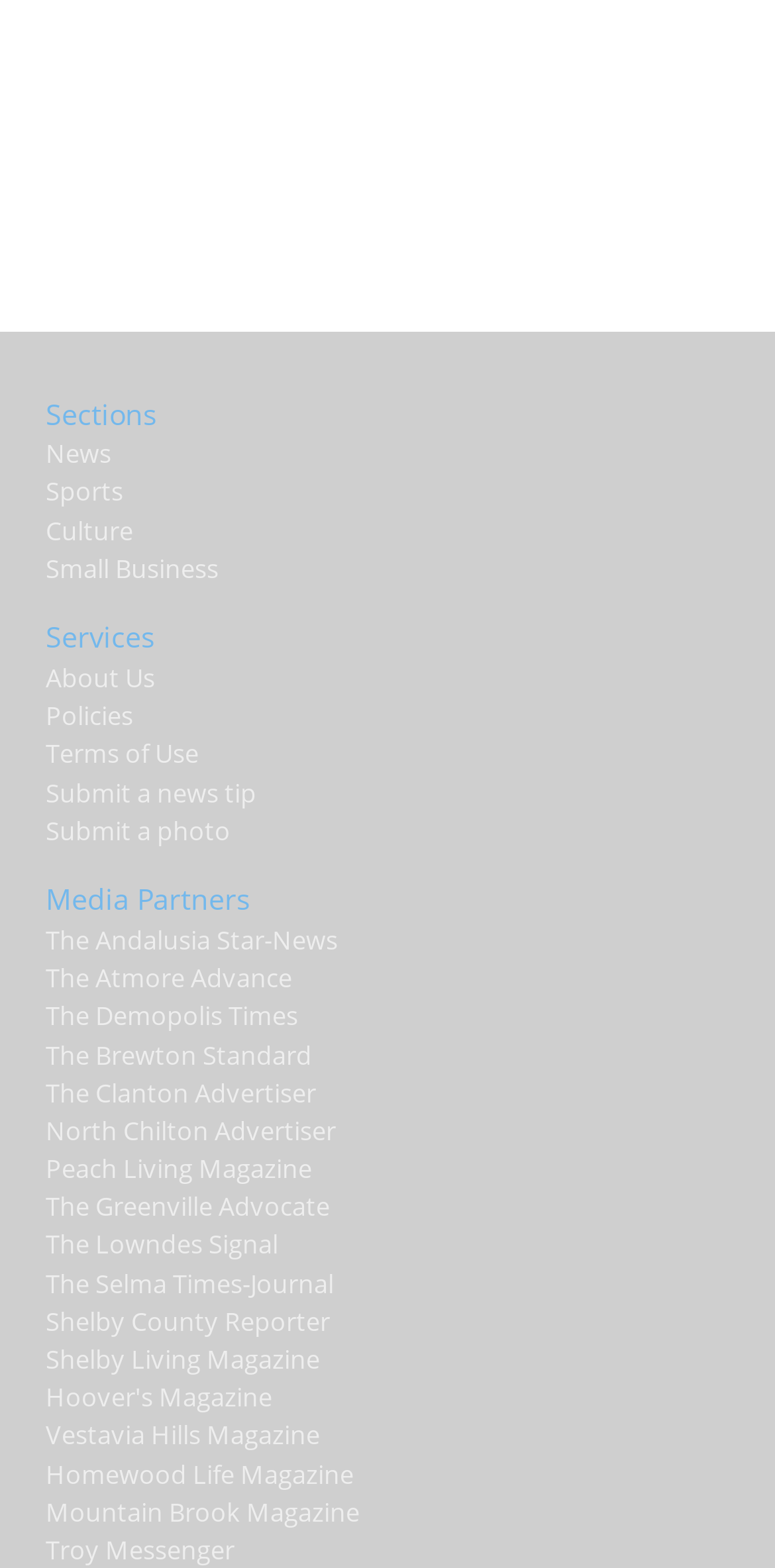Locate the bounding box coordinates of the clickable part needed for the task: "Click on News".

[0.059, 0.278, 0.144, 0.301]